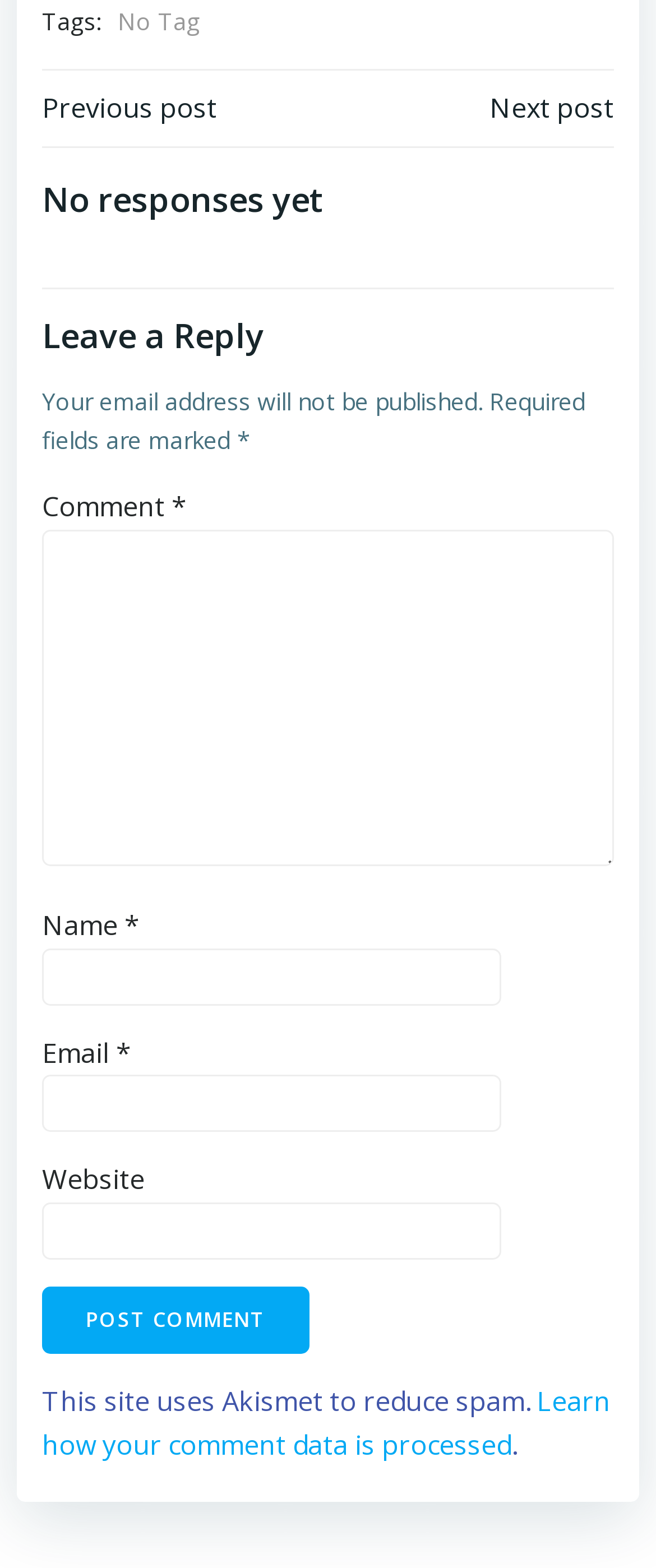Determine the coordinates of the bounding box that should be clicked to complete the instruction: "Enter your comment". The coordinates should be represented by four float numbers between 0 and 1: [left, top, right, bottom].

[0.064, 0.337, 0.936, 0.552]